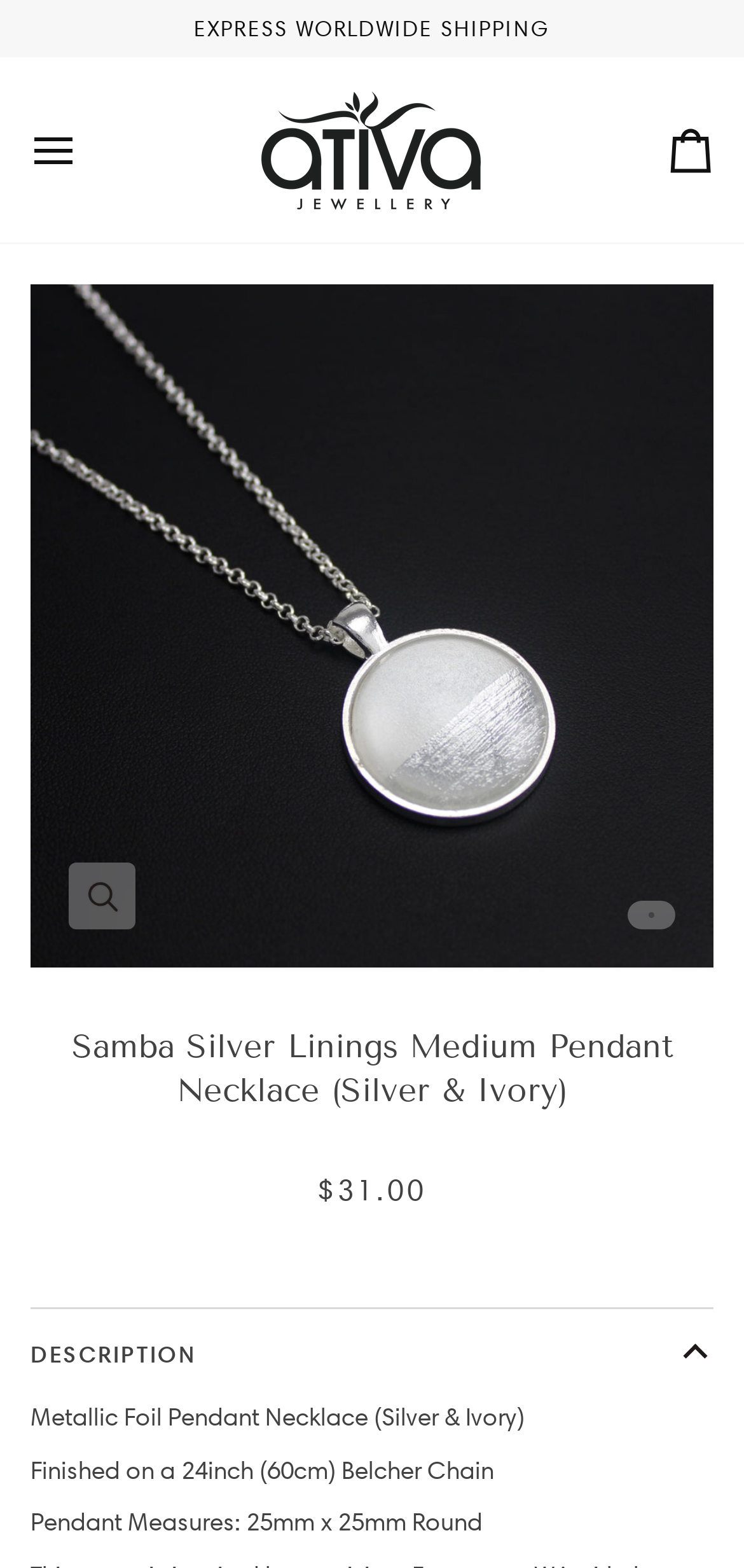Identify the bounding box for the element characterized by the following description: "Description".

[0.041, 0.835, 0.959, 0.892]